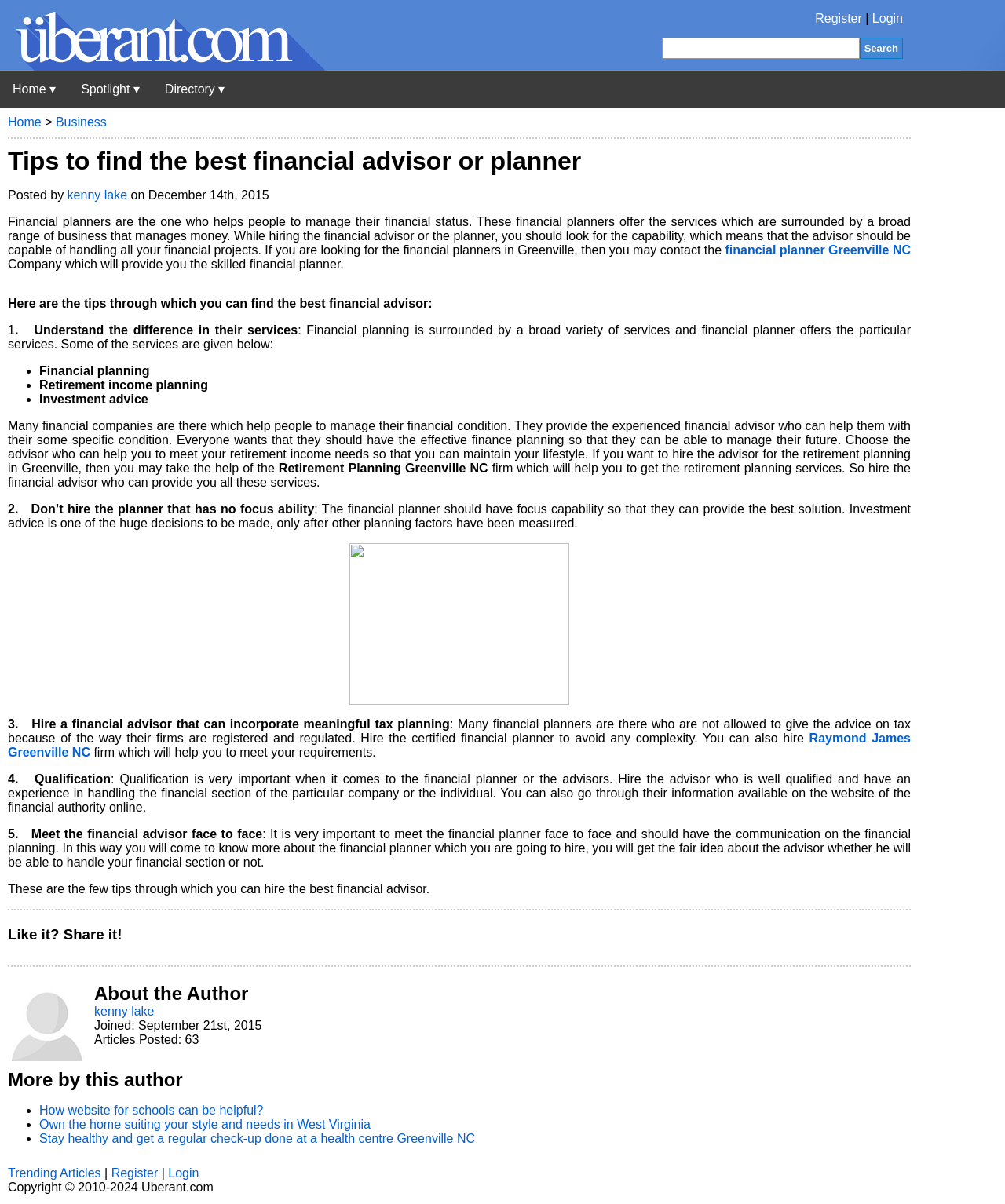What type of company is mentioned in the article?
Answer the question with detailed information derived from the image.

The article mentions companies that provide financial planning services, such as 'financial planner Greenville NC Company' and 'Raymond James Greenville NC firm'.